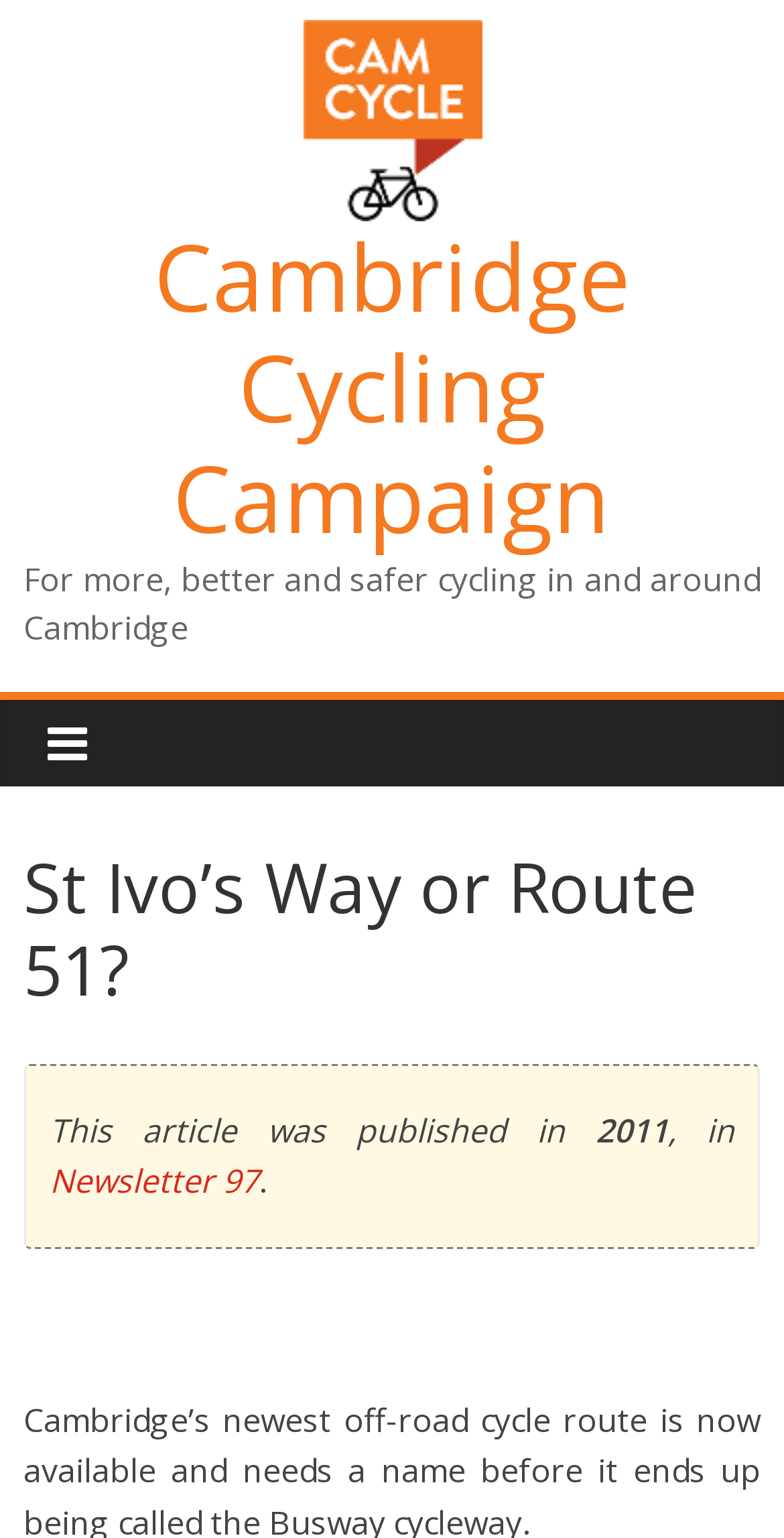Give the bounding box coordinates for the element described as: "Cambridge Cycling Campaign".

[0.196, 0.139, 0.804, 0.364]